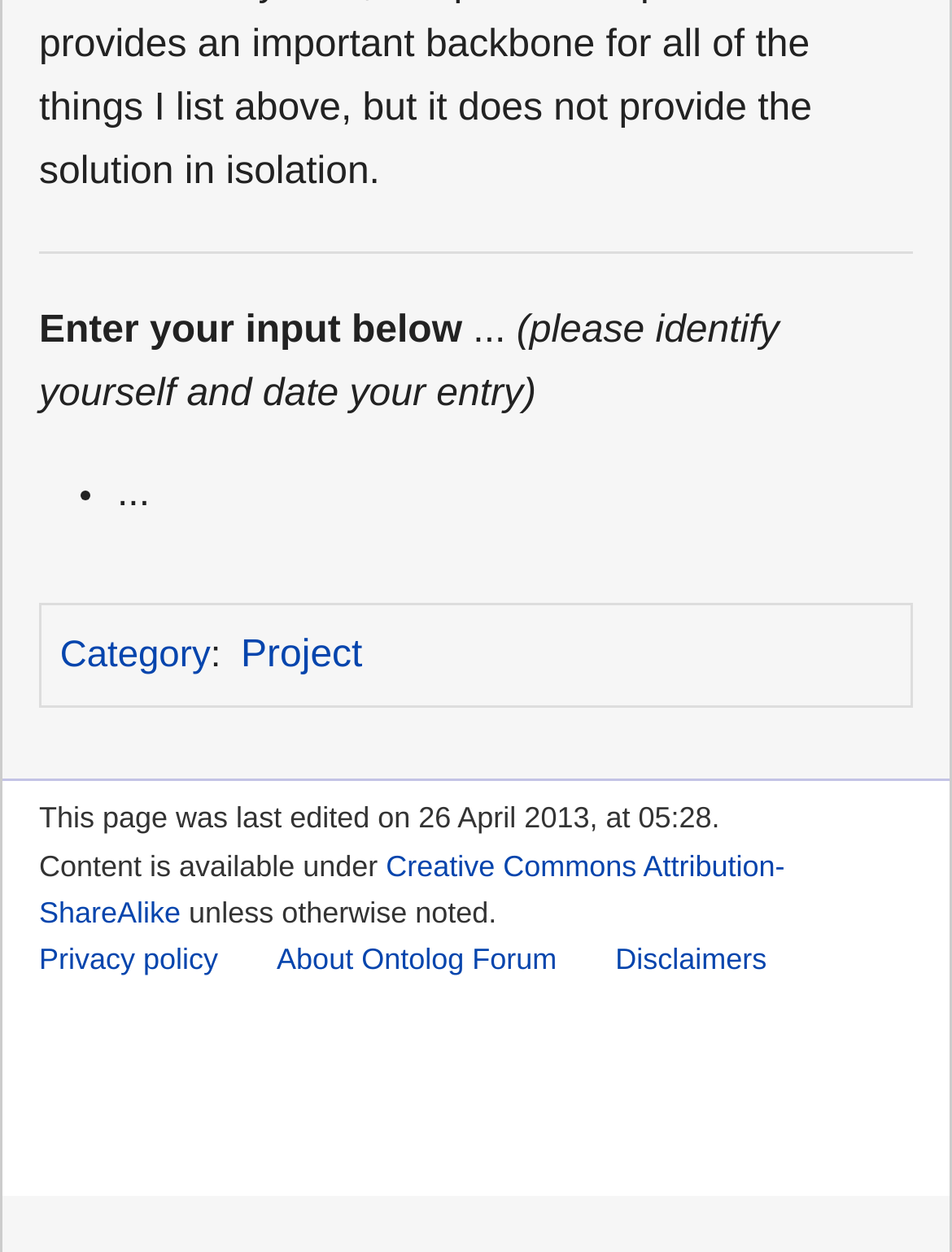Can you specify the bounding box coordinates of the area that needs to be clicked to fulfill the following instruction: "Click on Project"?

[0.253, 0.506, 0.381, 0.539]